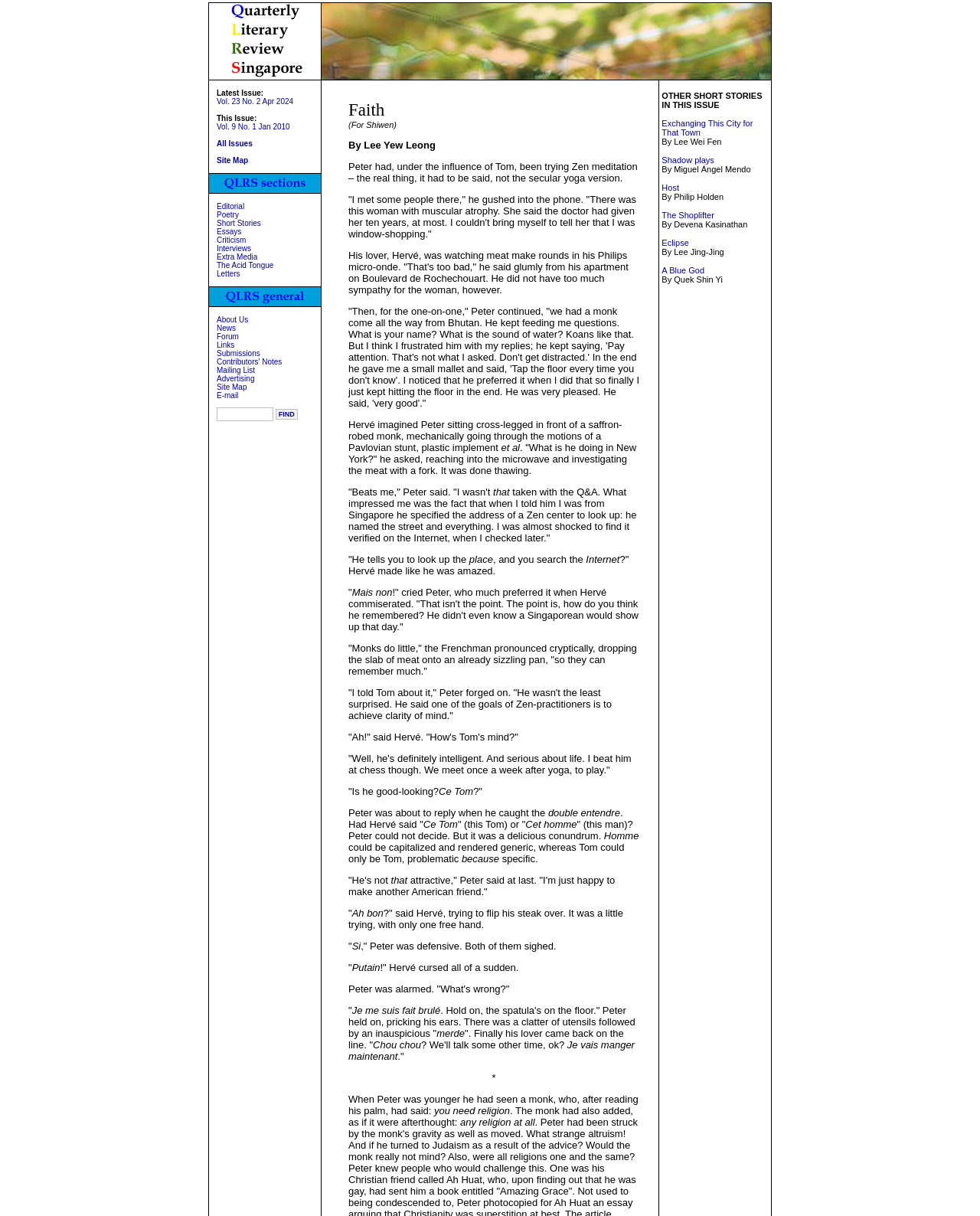What is the current issue of the literary review? Refer to the image and provide a one-word or short phrase answer.

Vol. 9 No. 1 Jan 2010